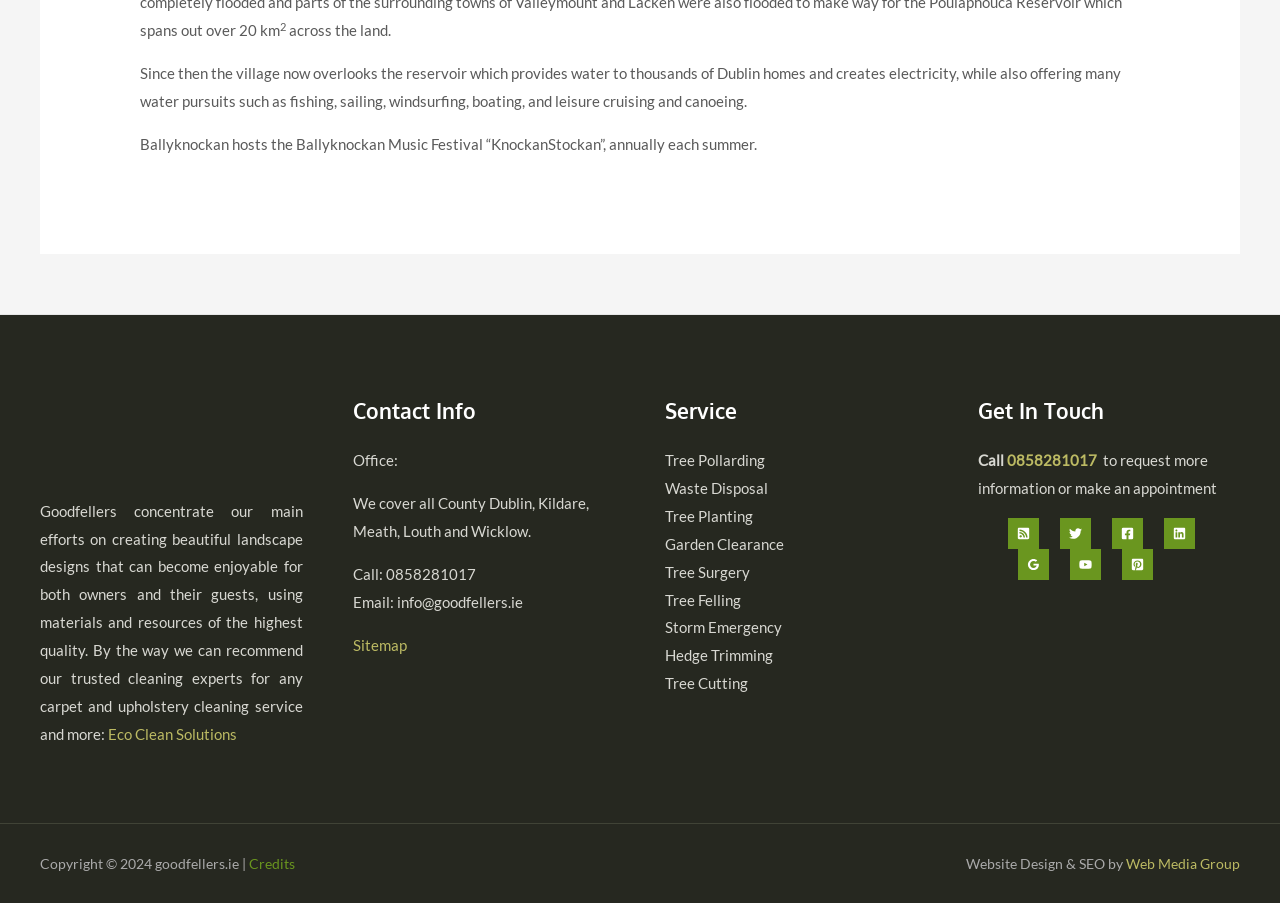Answer with a single word or phrase: 
What is the email address of Goodfellers?

info@goodfellers.ie